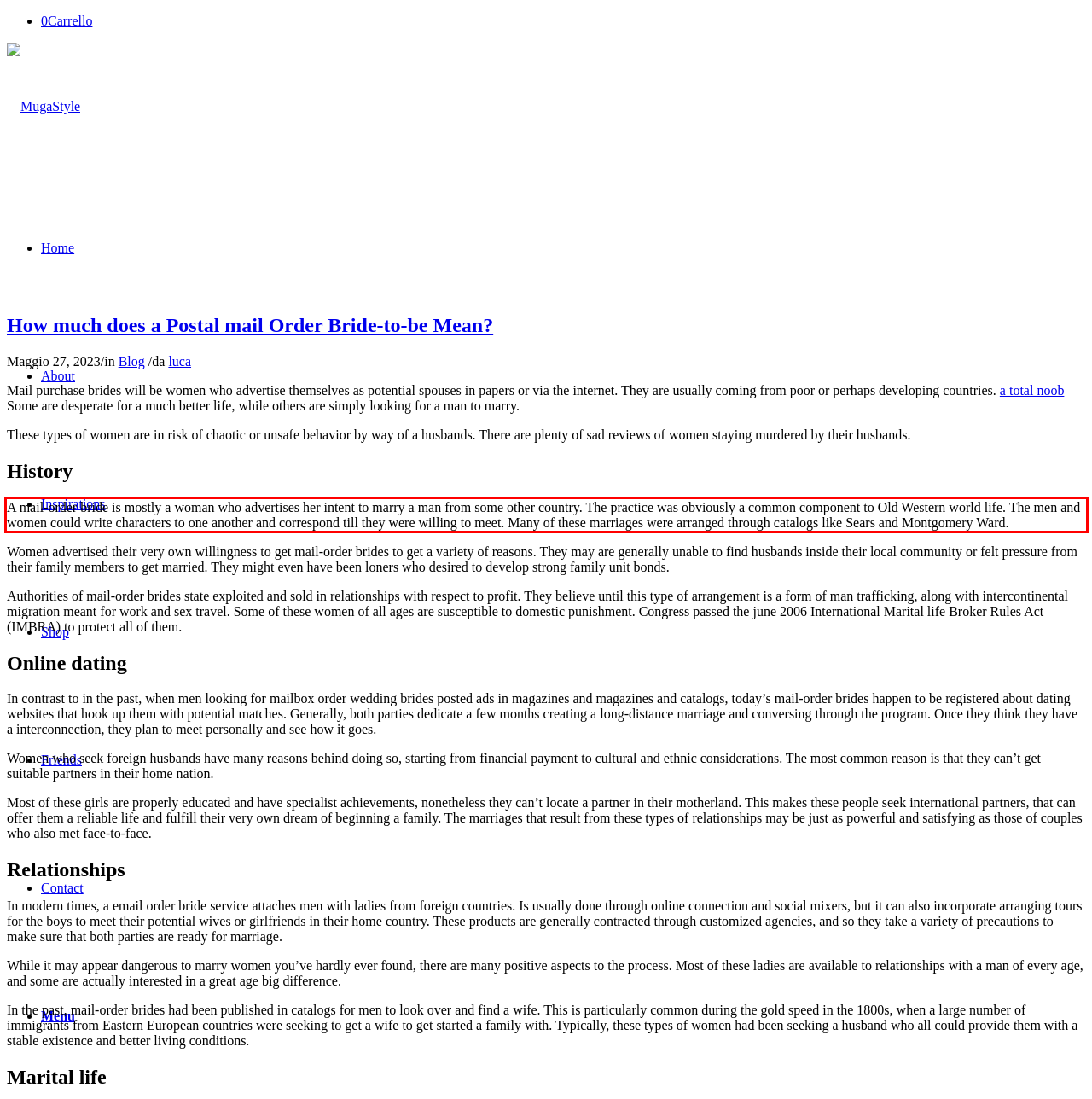Using the provided webpage screenshot, recognize the text content in the area marked by the red bounding box.

A mail-order bride is mostly a woman who advertises her intent to marry a man from some other country. The practice was obviously a common component to Old Western world life. The men and women could write characters to one another and correspond till they were willing to meet. Many of these marriages were arranged through catalogs like Sears and Montgomery Ward.